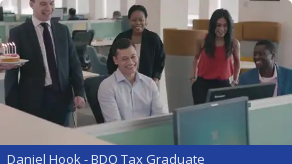Is Daniel Hook standing in the image?
Analyze the image and deliver a detailed answer to the question.

According to the caption, Daniel Hook is 'sitting at a computer', which implies that he is not standing in the image.